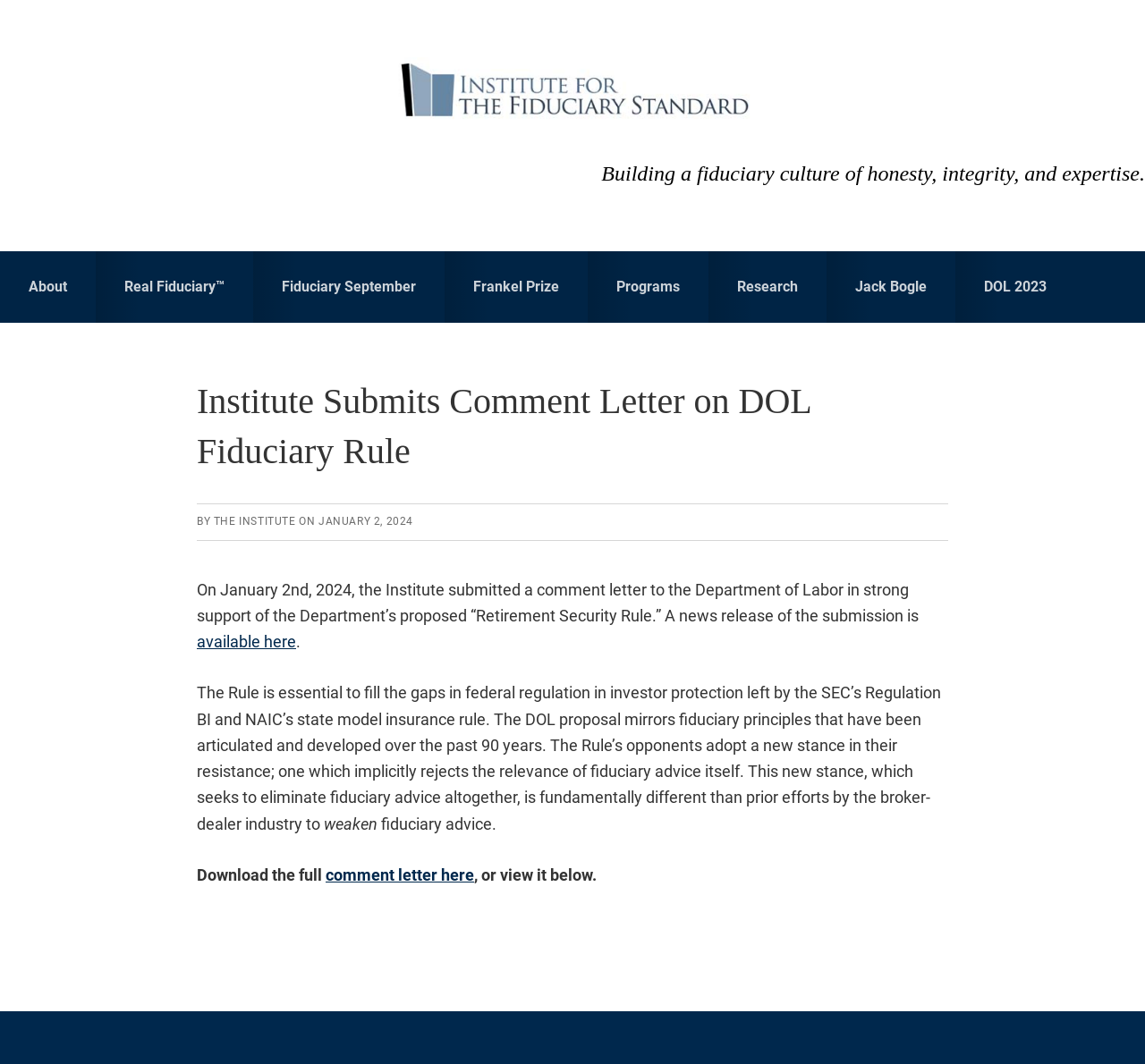Using the webpage screenshot, find the UI element described by Programs. Provide the bounding box coordinates in the format (top-left x, top-left y, bottom-right x, bottom-right y), ensuring all values are floating point numbers between 0 and 1.

[0.513, 0.236, 0.619, 0.304]